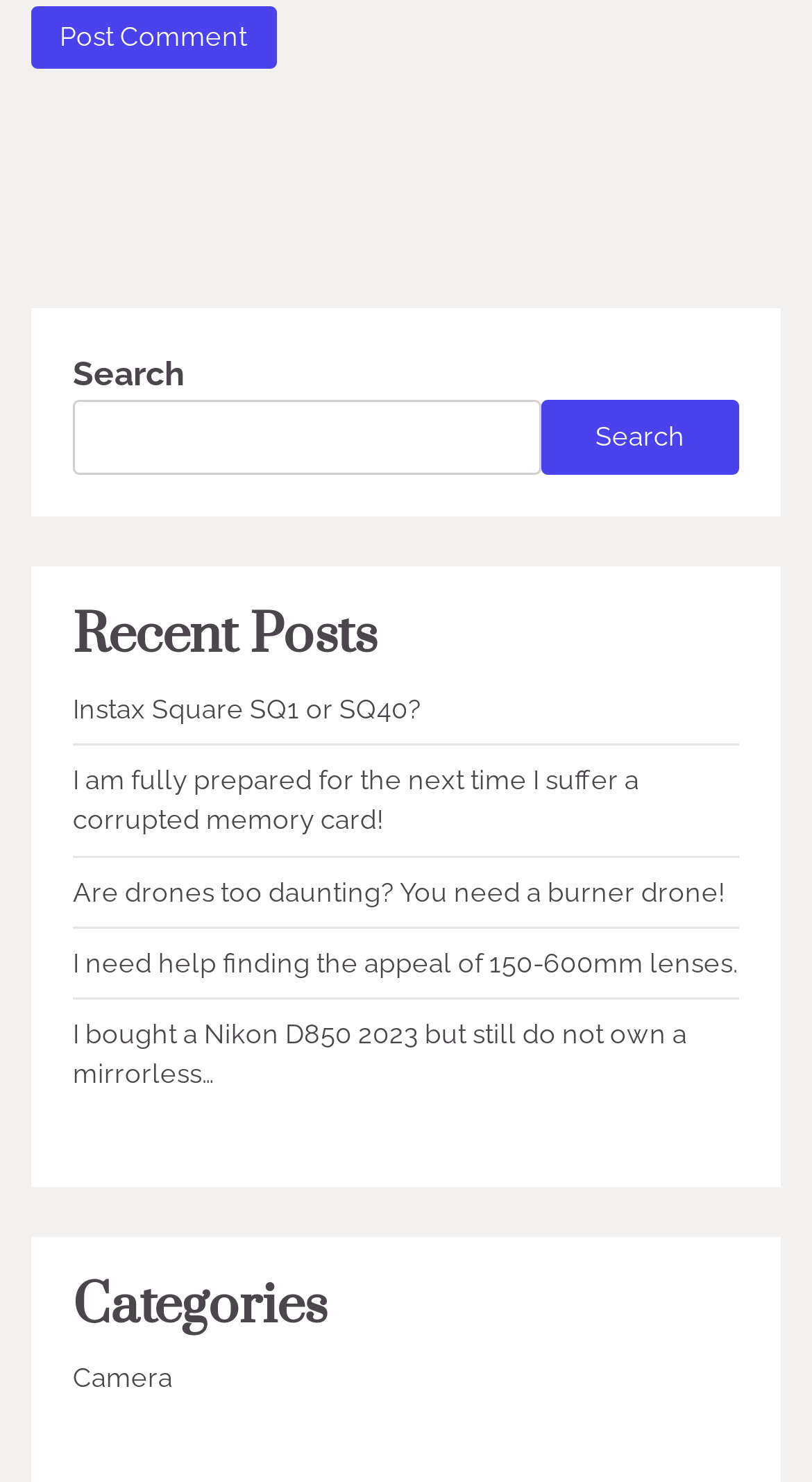What is the second post under 'Recent Posts'?
Please provide a detailed and comprehensive answer to the question.

The second link under the heading 'Recent Posts' is 'I am fully prepared for the next time I suffer a corrupted memory card!', which is a post or article on this webpage.